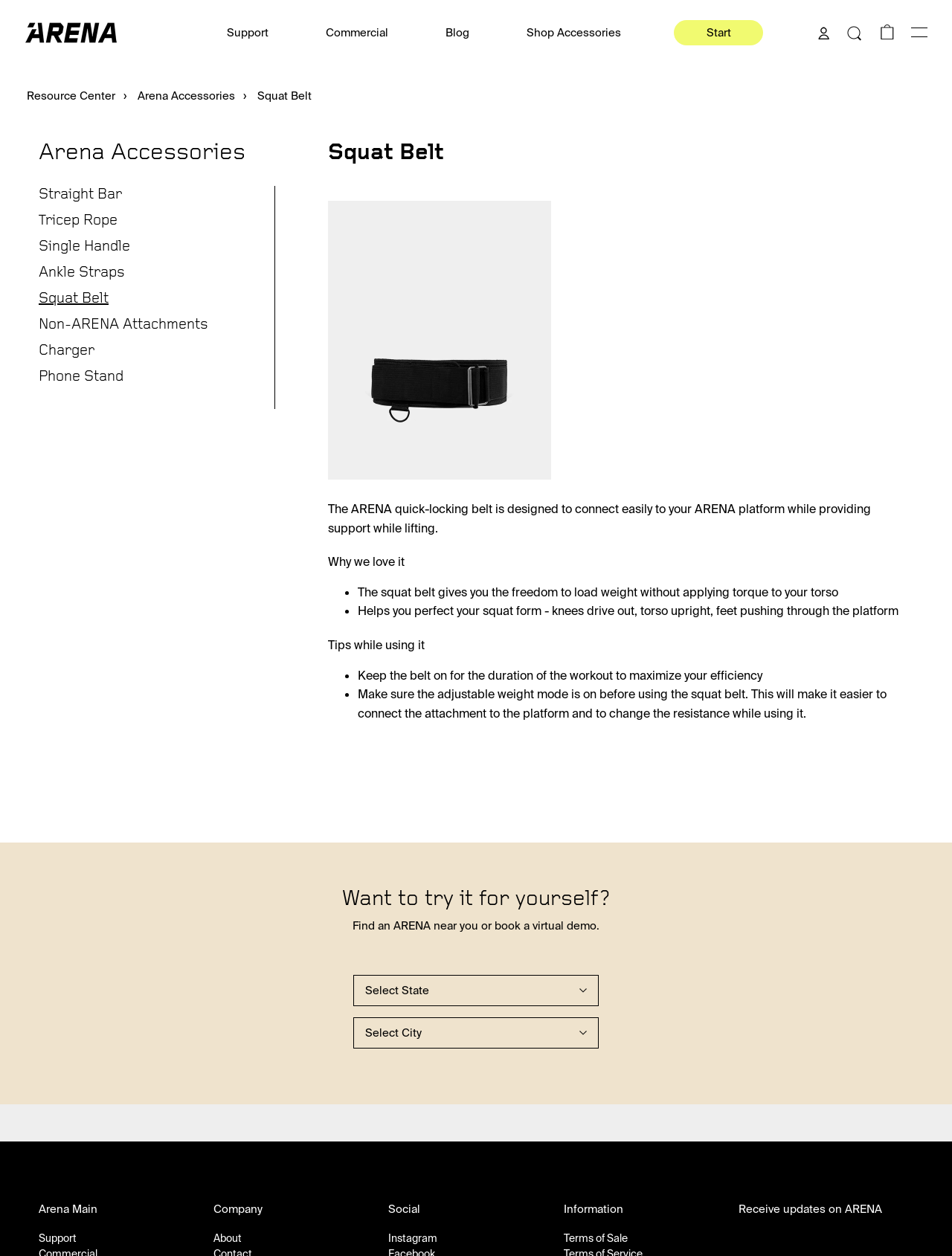Could you indicate the bounding box coordinates of the region to click in order to complete this instruction: "Find an ARENA near you".

[0.371, 0.776, 0.629, 0.801]